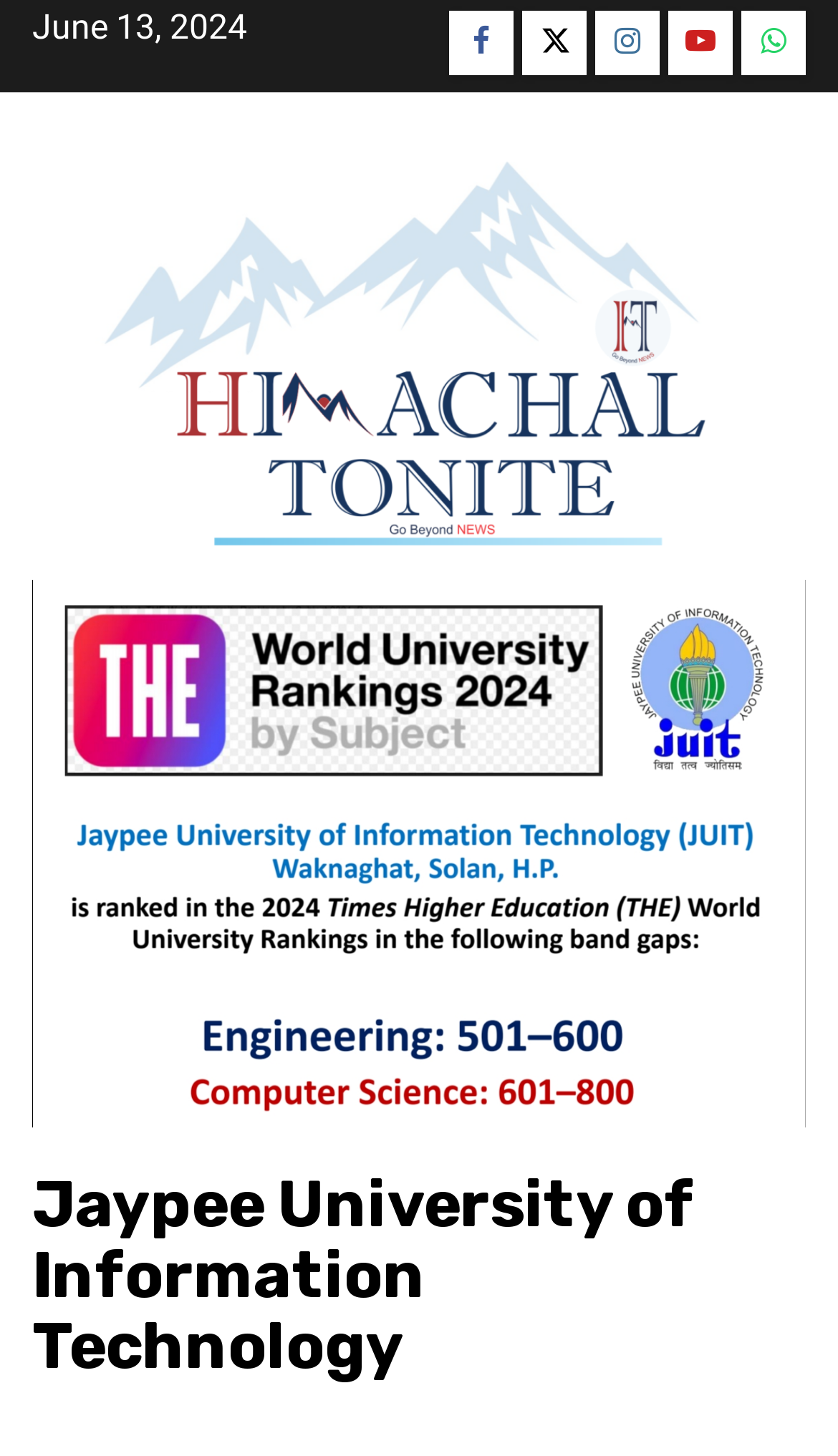Calculate the bounding box coordinates of the UI element given the description: "Facebook".

[0.536, 0.007, 0.613, 0.052]